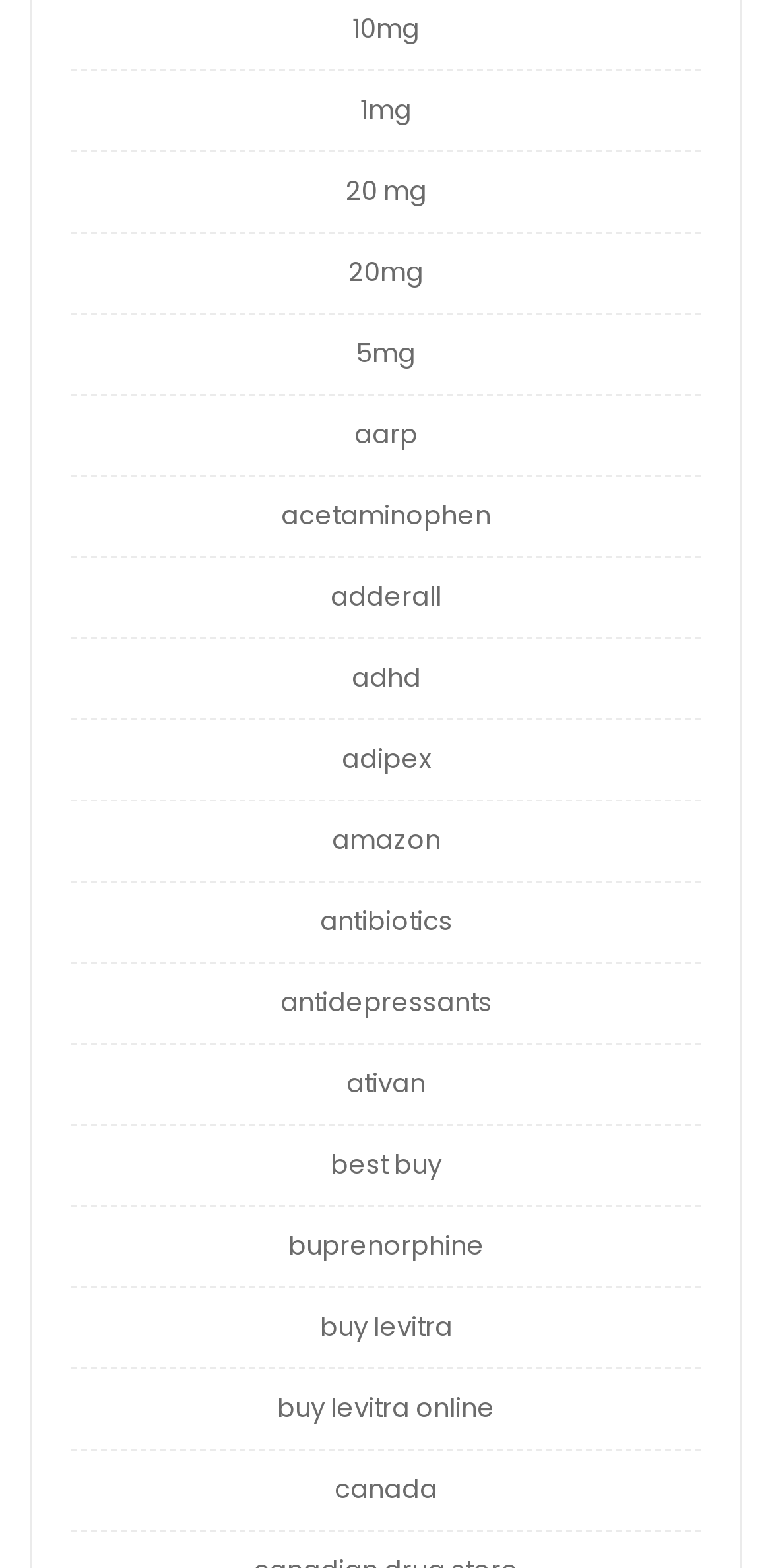Determine the bounding box coordinates of the element that should be clicked to execute the following command: "visit adderall page".

[0.428, 0.369, 0.572, 0.393]